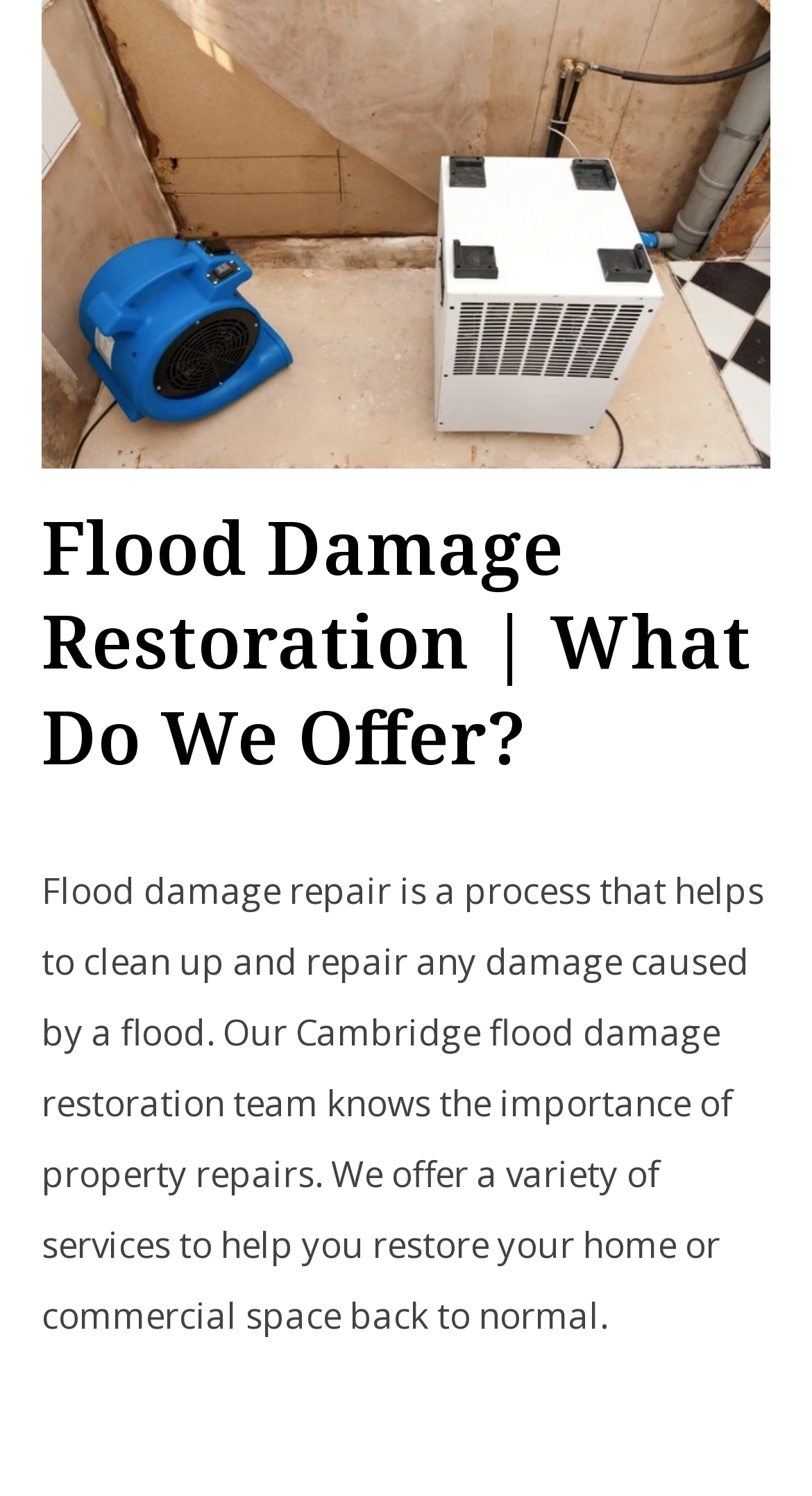Given the element description, predict the bounding box coordinates in the format (top-left x, top-left y, bottom-right x, bottom-right y). Make sure all values are between 0 and 1. Here is the element description: Carpet and Upholstery Cleaning

[0.449, 0.645, 0.936, 0.738]